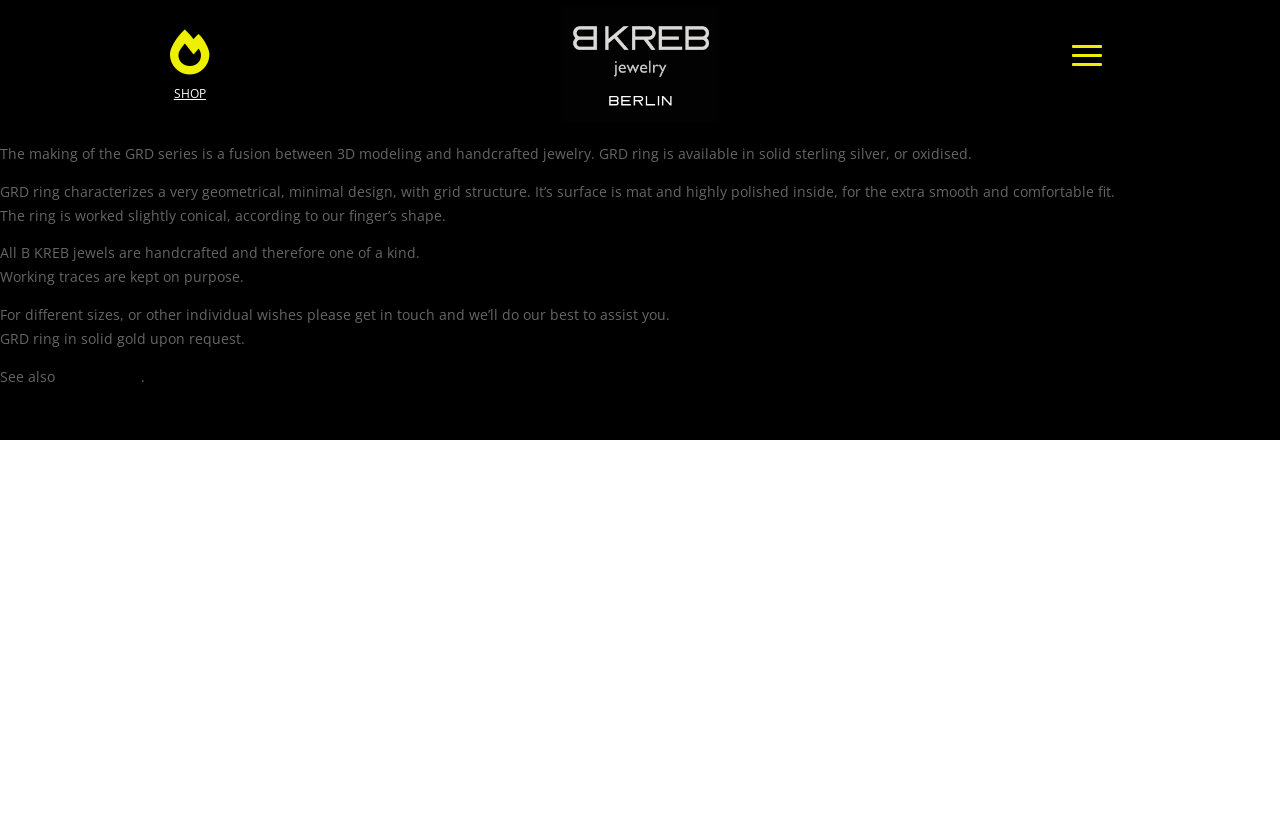Can the ring be made in solid gold?
Craft a detailed and extensive response to the question.

The webpage mentions that the GRD ring can be made in solid gold, but only upon request, as stated in the text 'GRD ring in solid gold upon request.'